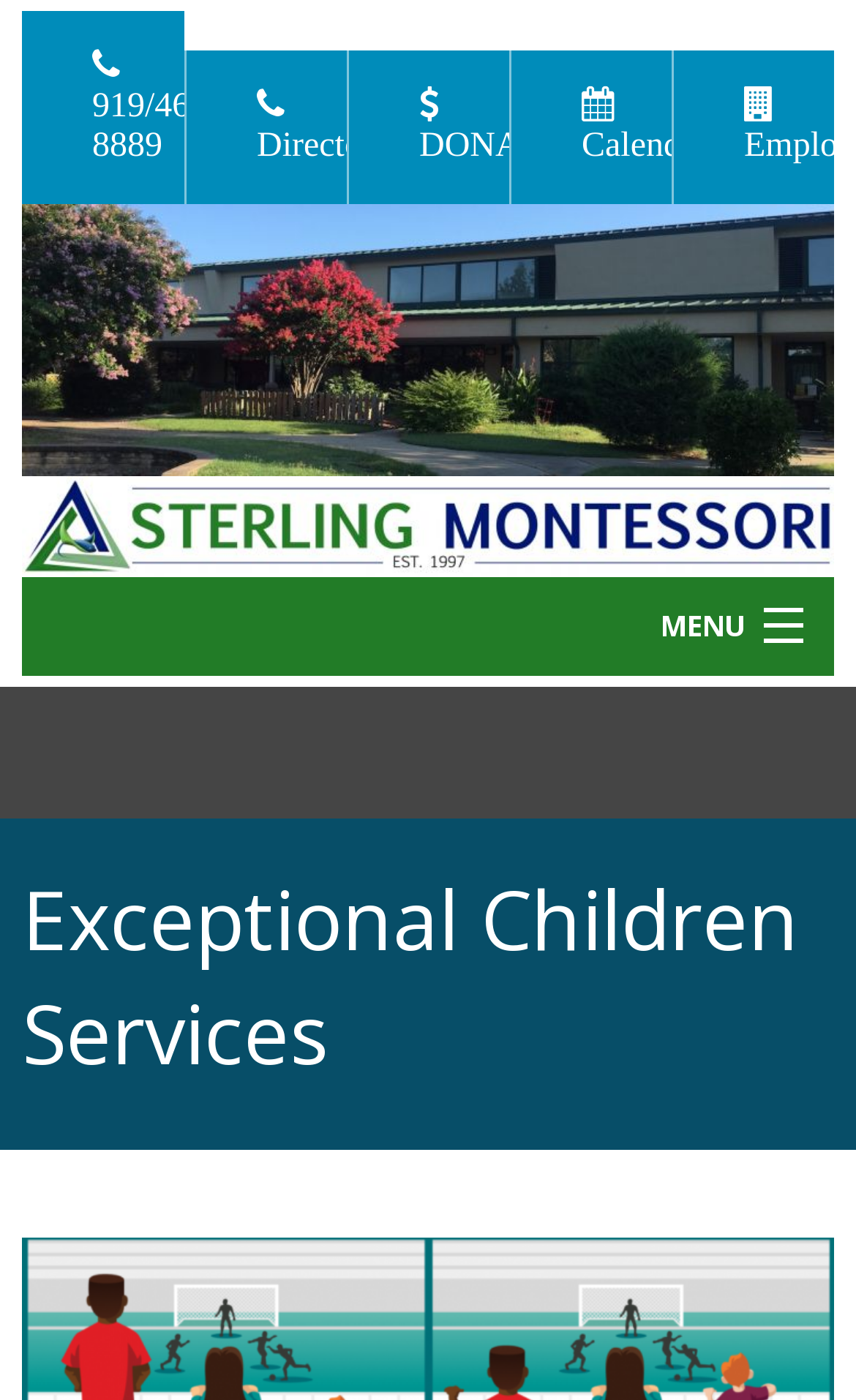What is the last link in the main menu? Please answer the question using a single word or phrase based on the image.

WELCOME BACK